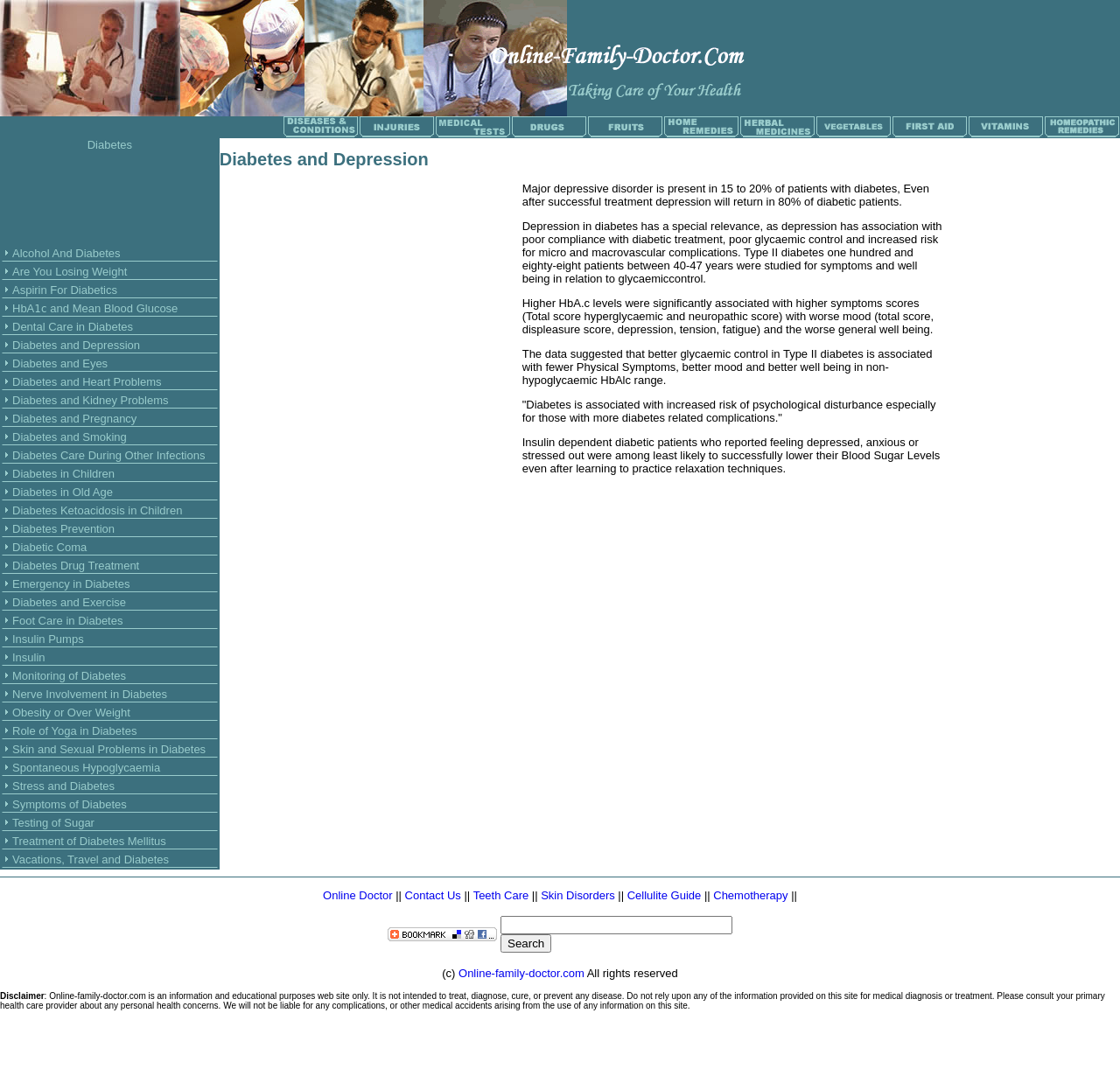Create an elaborate caption for the webpage.

The webpage is about Diabetes and Depression, with a focus on providing information and resources related to diabetes. At the top of the page, there are three images aligned horizontally, taking up about 10% of the page's height. Below these images, there is a row of 10 links, each with a small image, that appear to be related to diabetes. These links take up about 20% of the page's height.

The main content of the page is a table with 10 rows, each containing a grid cell with a link and a small image. The links are related to various topics about diabetes, such as "Alcohol And Diabetes", "Are You Losing Weight", "Aspirin For Diabetics", and so on. The table takes up about 70% of the page's height.

On the left side of the page, there is a section titled "Diabetes Advertisement" that contains a link to "Diabetes" and an iframe with an advertisement. This section takes up about 20% of the page's width.

Overall, the webpage appears to be a resource page for people with diabetes, providing links to various topics and resources related to the condition.